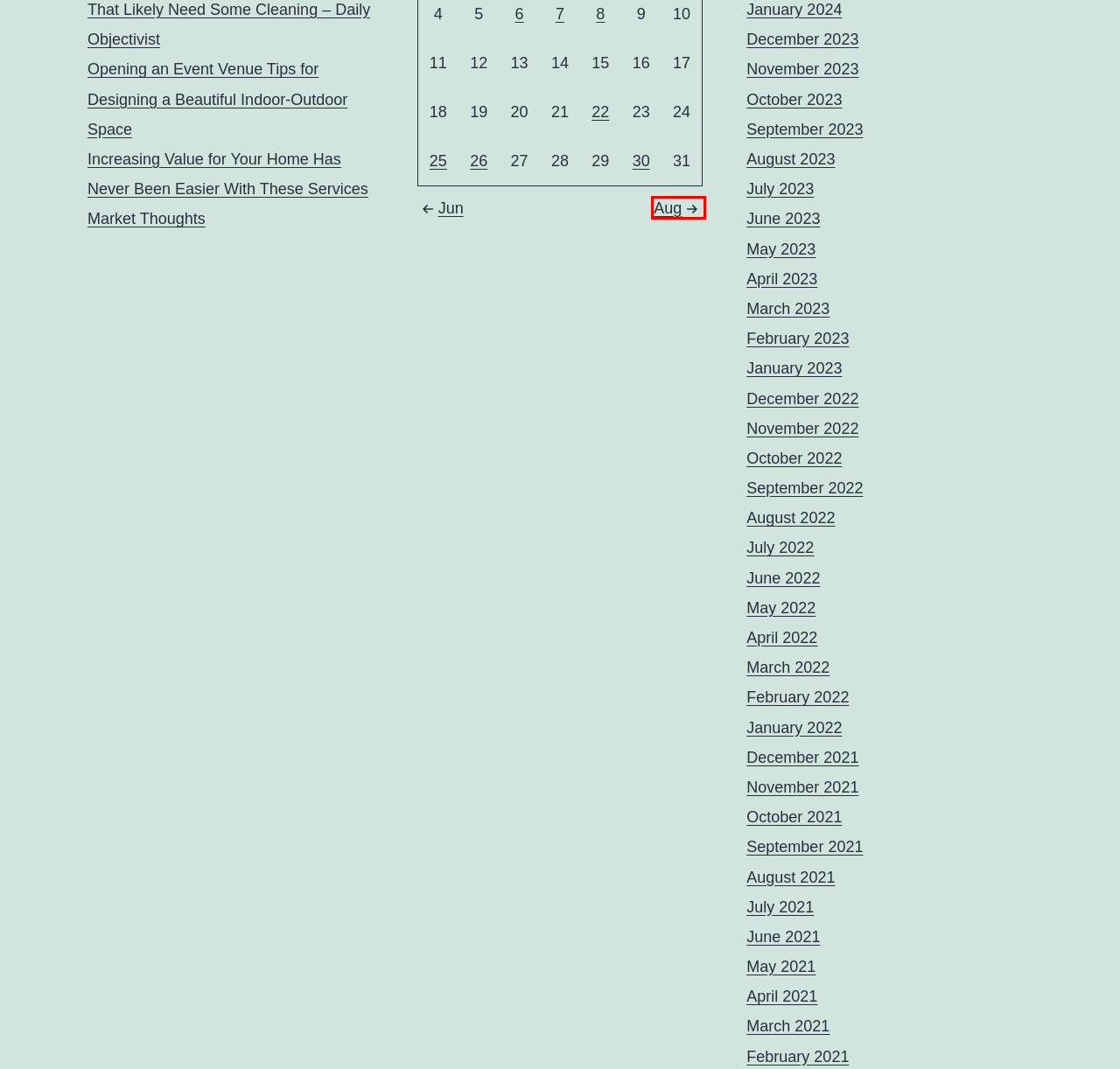Given a screenshot of a webpage with a red rectangle bounding box around a UI element, select the best matching webpage description for the new webpage that appears after clicking the highlighted element. The candidate descriptions are:
A. August 2021 - The Rochesterian
B. March 2023 - The Rochesterian
C. April 2022 - The Rochesterian
D. November 2021 - The Rochesterian
E. March 2022 - The Rochesterian
F. April 2021 - The Rochesterian
G. August 2022 - The Rochesterian
H. December 2023 - The Rochesterian

G